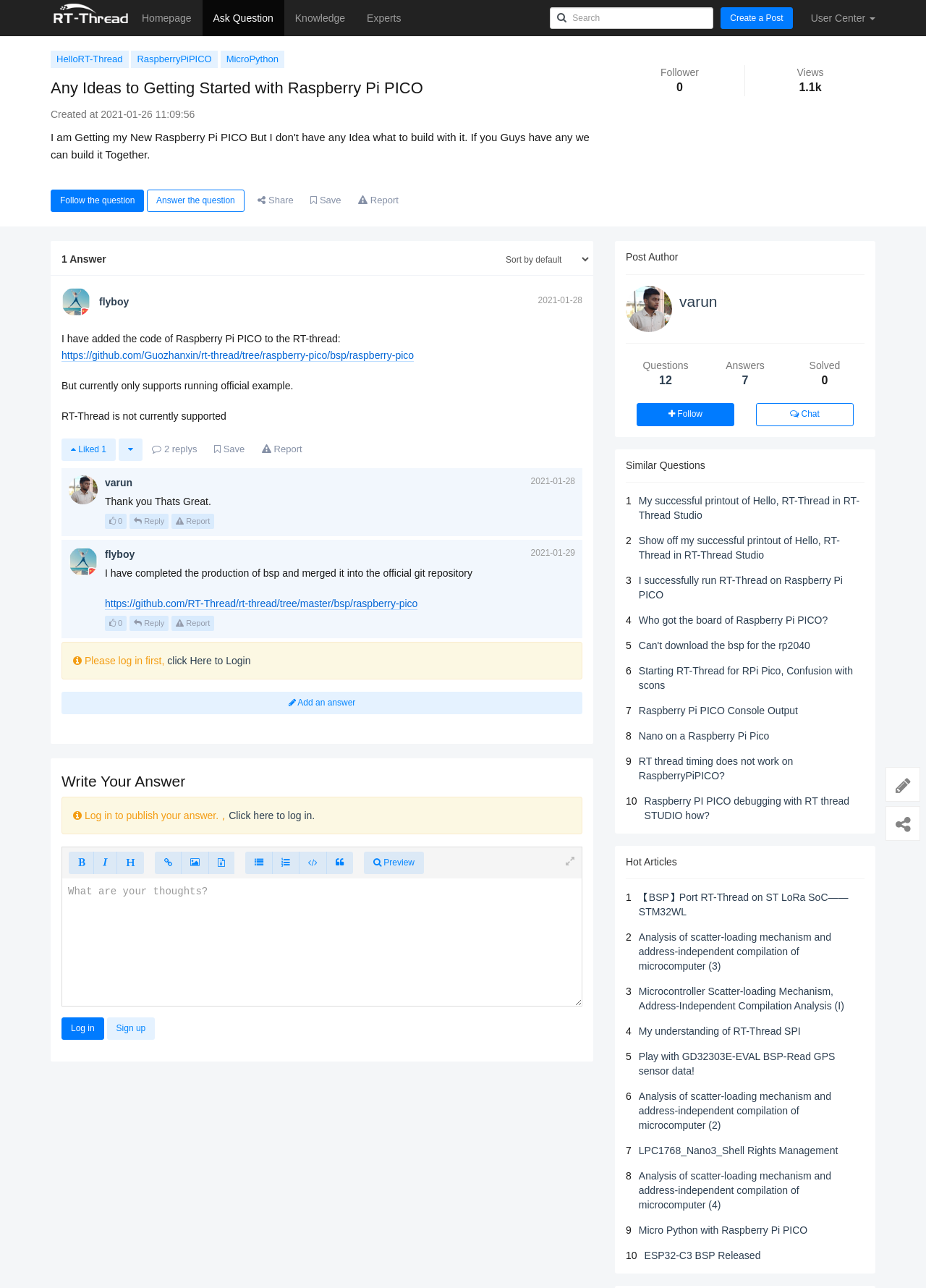What is the purpose of the button ''?
Give a thorough and detailed response to the question.

The purpose of the button '' is unknown, but it is likely a formatting option for the text box 'What are your thoughts?' based on its location and icon.